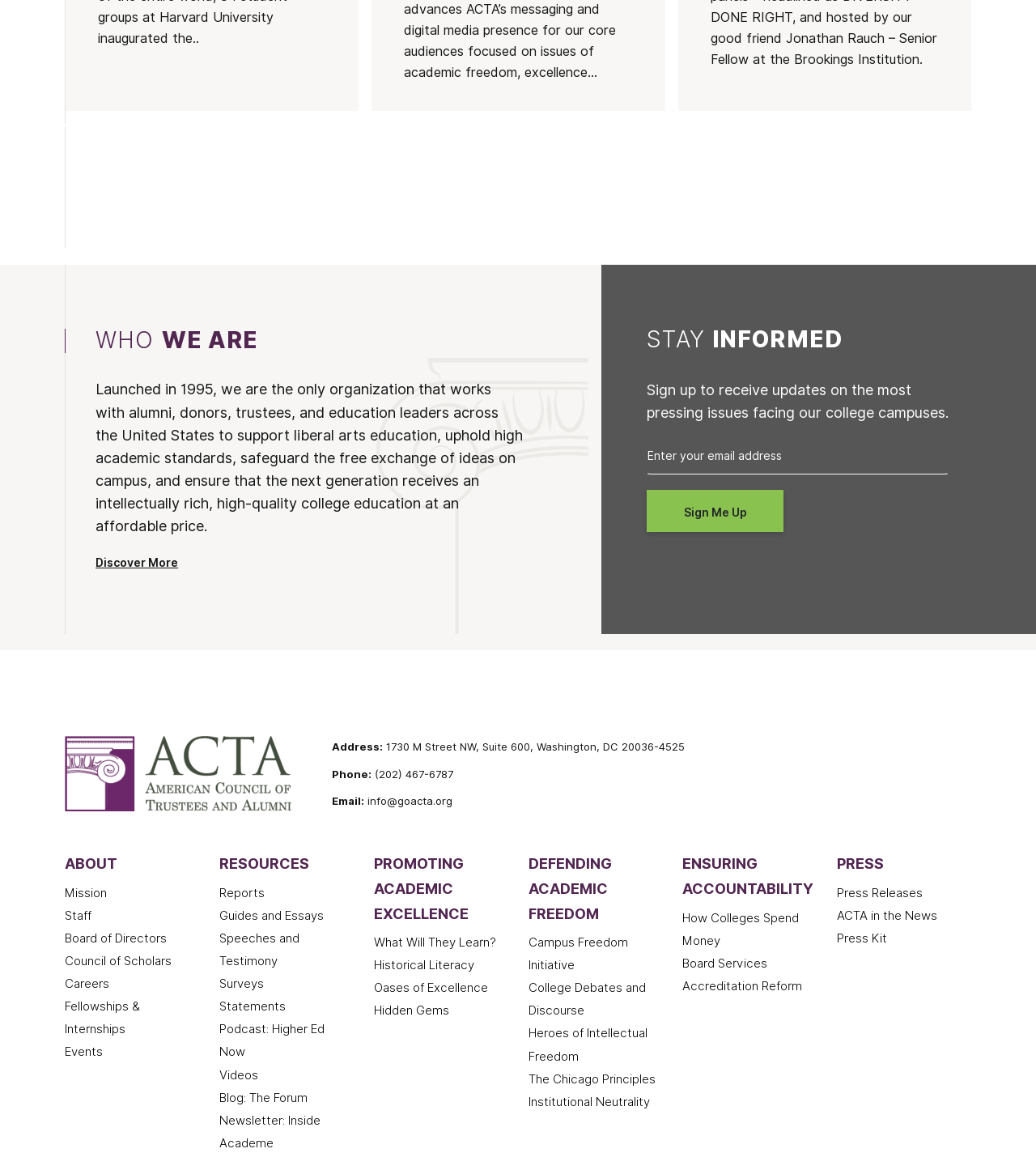Specify the bounding box coordinates of the element's region that should be clicked to achieve the following instruction: "Sign up to receive updates". The bounding box coordinates consist of four float numbers between 0 and 1, in the format [left, top, right, bottom].

[0.624, 0.425, 0.756, 0.461]